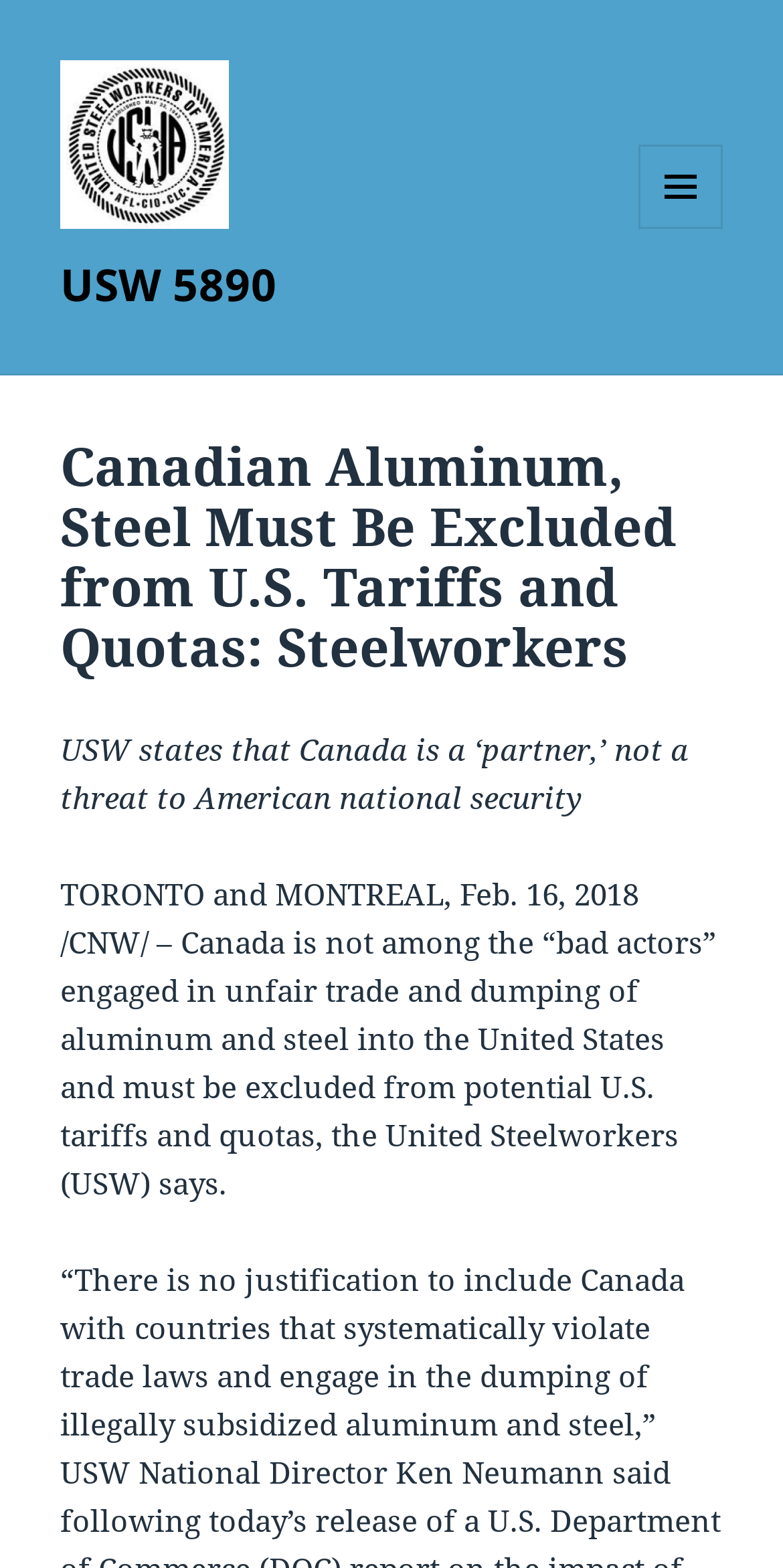Reply to the question with a brief word or phrase: What is the topic of the article?

trade and tariffs